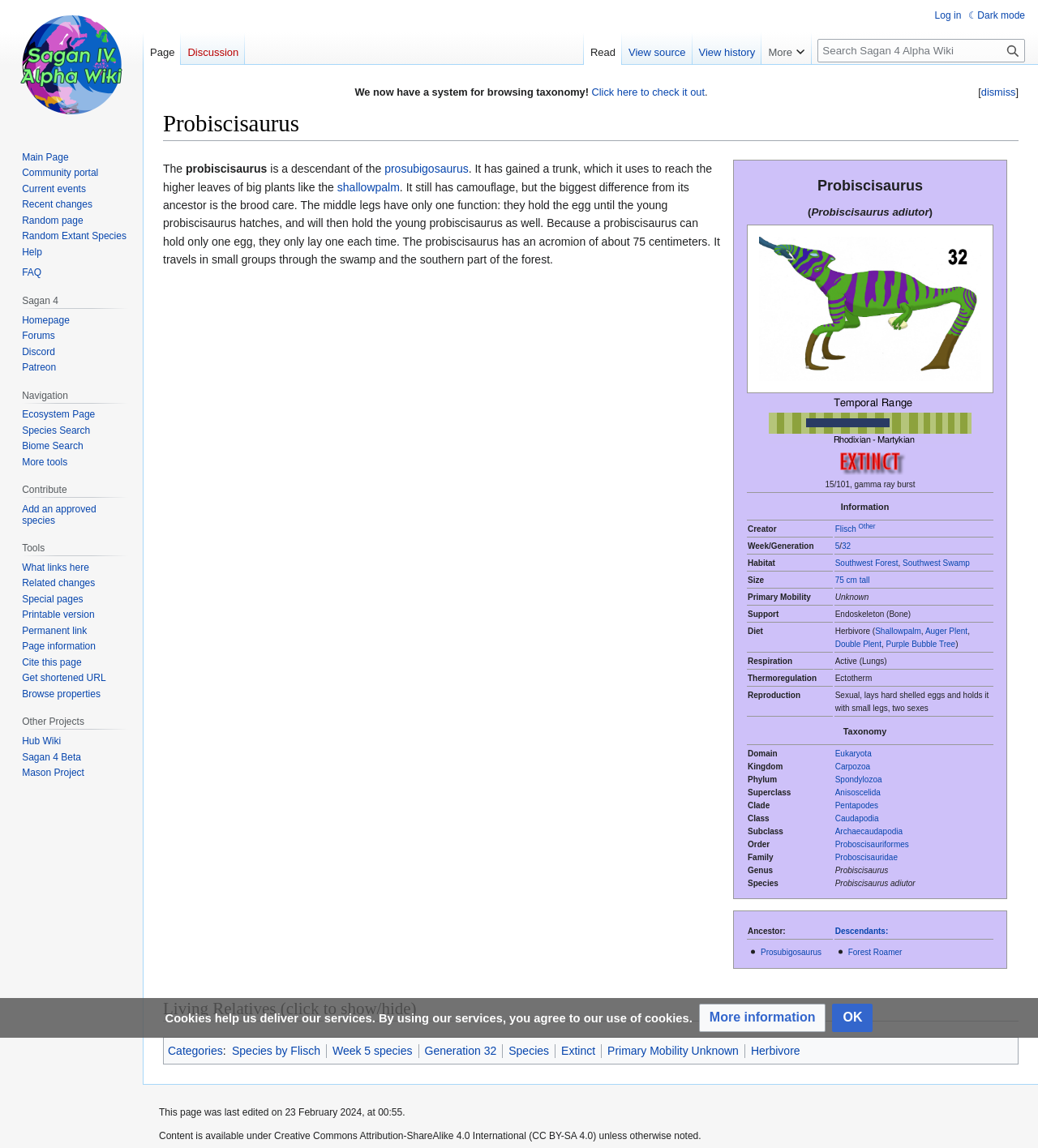What is the diet of the Probiscisaurus?
Please respond to the question with a detailed and well-explained answer.

The diet of the Probiscisaurus can be found in the table element on the webpage, in the row with the header 'Diet', which reads 'Herbivore (Shallowpalm, Auger Plent, Double Plent, Purple Bubble Tree)'.